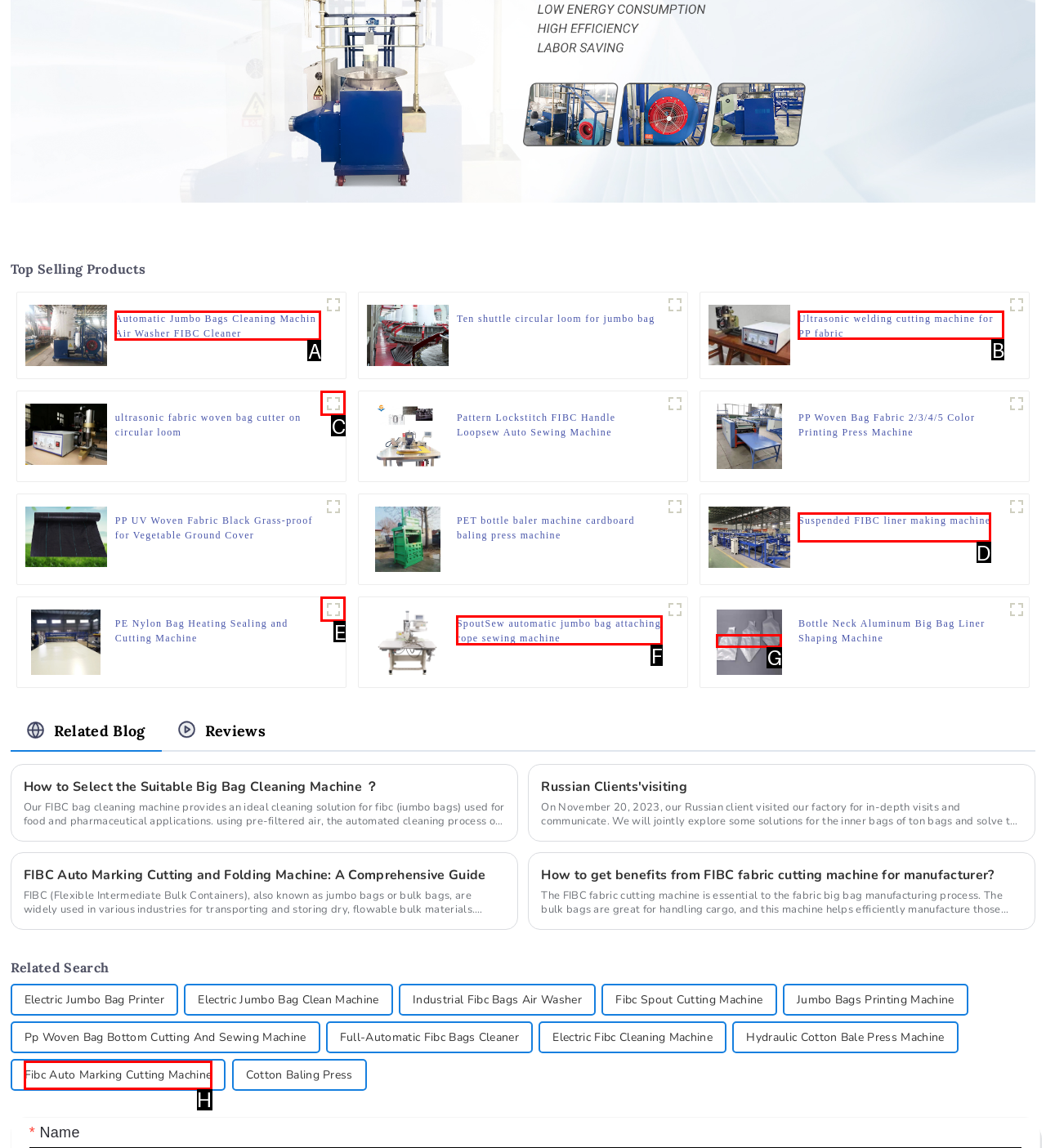Identify the correct UI element to click on to achieve the task: Read the description of 'Ultrasonic welding cutting machine for PP fabric'. Provide the letter of the appropriate element directly from the available choices.

B